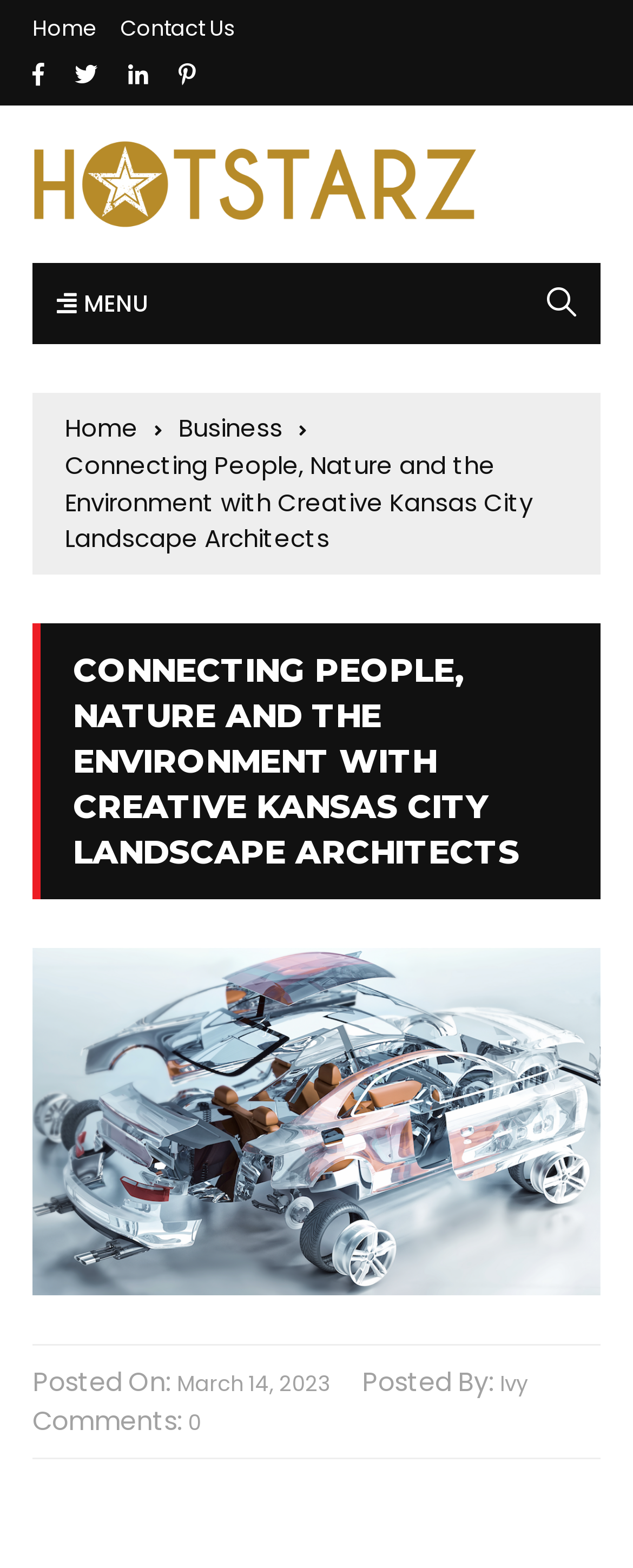Respond to the question with just a single word or phrase: 
Who is the author of the latest article?

Ivy